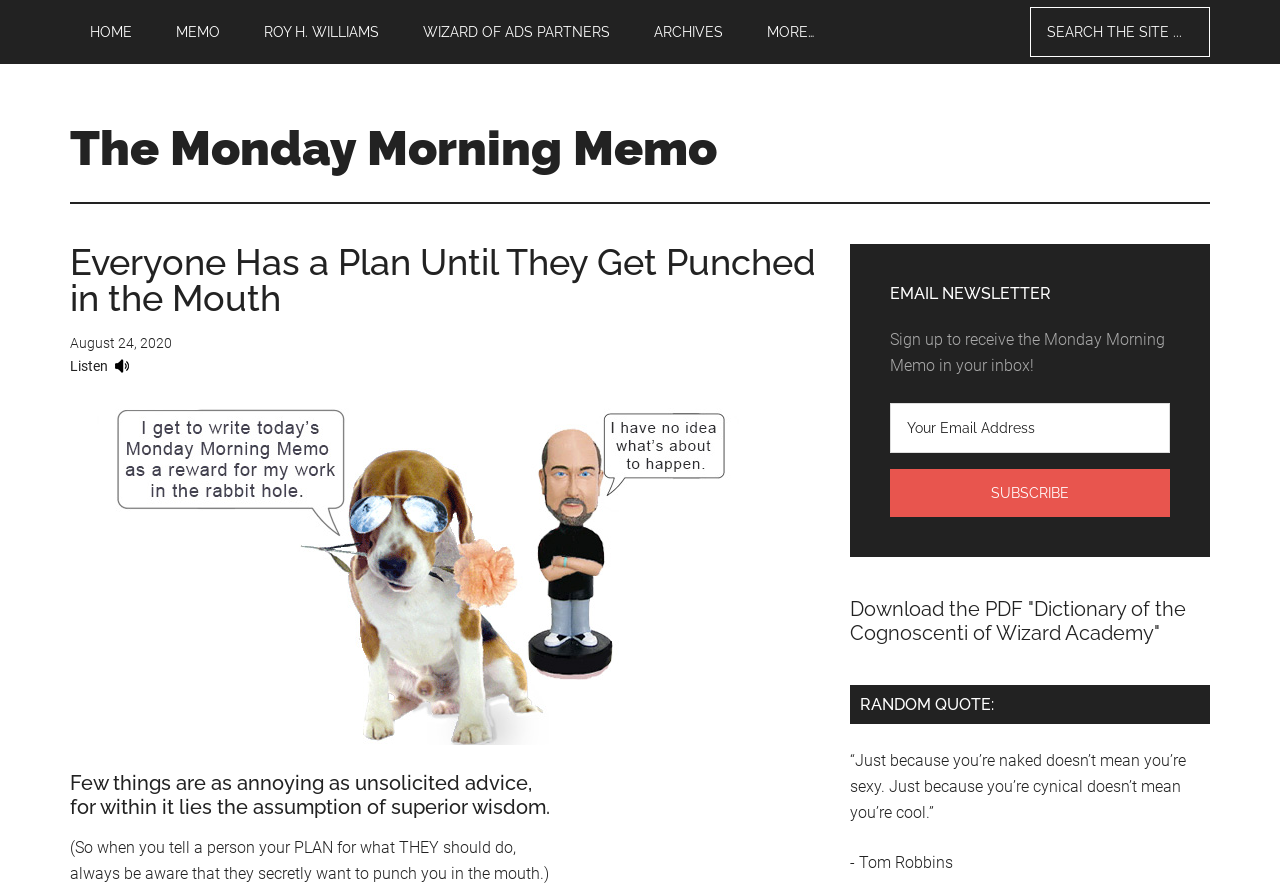Locate the bounding box coordinates of the element that needs to be clicked to carry out the instruction: "Go to HOME page". The coordinates should be given as four float numbers ranging from 0 to 1, i.e., [left, top, right, bottom].

[0.055, 0.0, 0.119, 0.072]